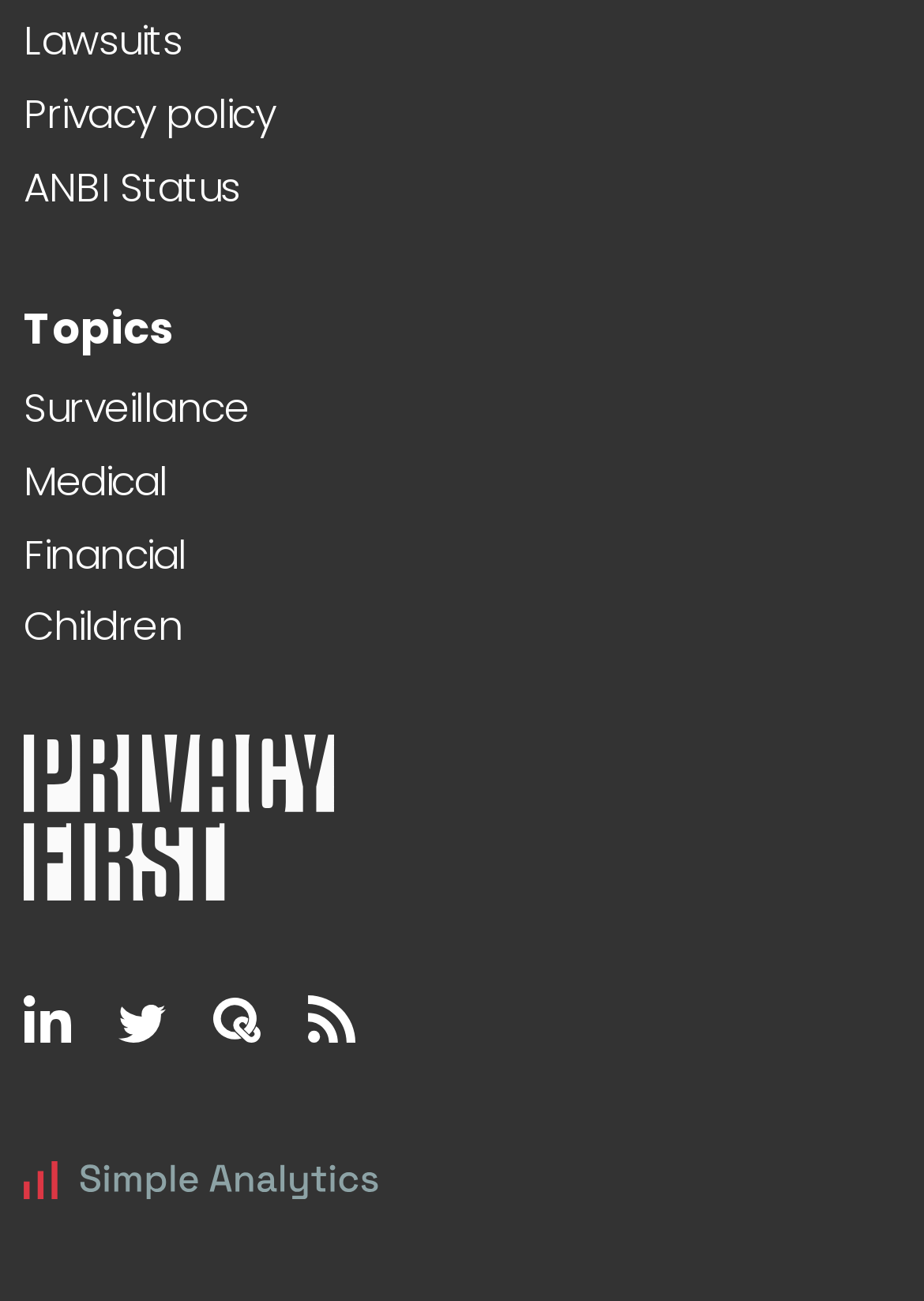Please determine the bounding box coordinates of the element to click in order to execute the following instruction: "Visit Twitter page". The coordinates should be four float numbers between 0 and 1, specified as [left, top, right, bottom].

[0.128, 0.766, 0.179, 0.802]